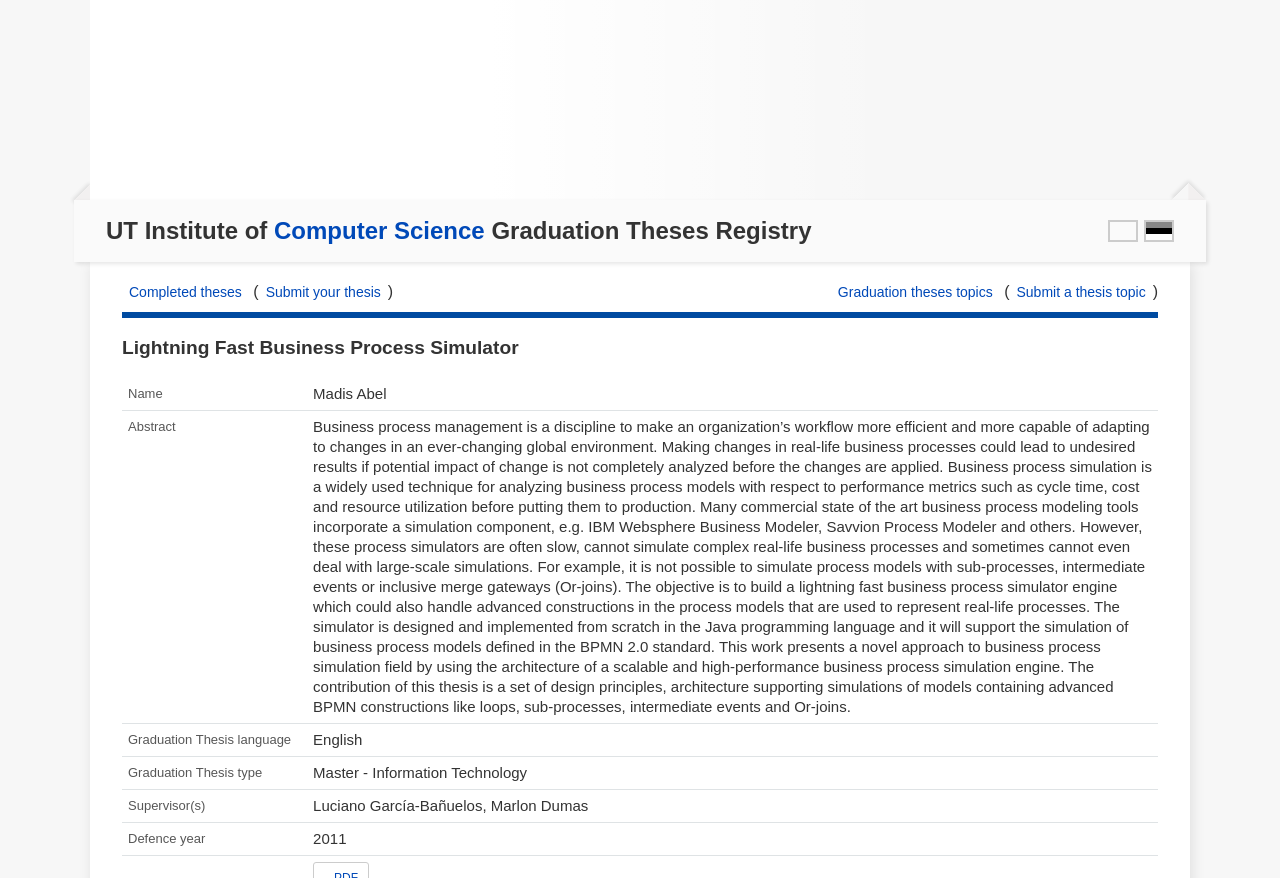Craft a detailed narrative of the webpage's structure and content.

The webpage is a registry of graduation theses from the Institute of Computer Science. At the top, there is a heading that displays the title "UT Institute of Computer Science Graduation Theses Registry". Below this heading, there are three links: "Computer Science" on the left, and two empty links on the right.

Further down, there are four links: "Completed theses", "Submit your thesis", "Graduation theses topics", and "Submit a thesis topic". These links are arranged in two columns, with the first two links on the left and the last two links on the right.

Below these links, there is a heading that reads "Lightning Fast Business Process Simulator". This heading is followed by a table with five rows, each containing two cells. The table displays information about a graduation thesis, including the name of the author, abstract, graduation thesis language, graduation thesis type, supervisor(s), and defence year. The abstract is a lengthy text that describes the objective and contribution of the thesis.

In total, there are seven links and one table on the webpage, with no images. The layout is organized, with clear headings and concise text.